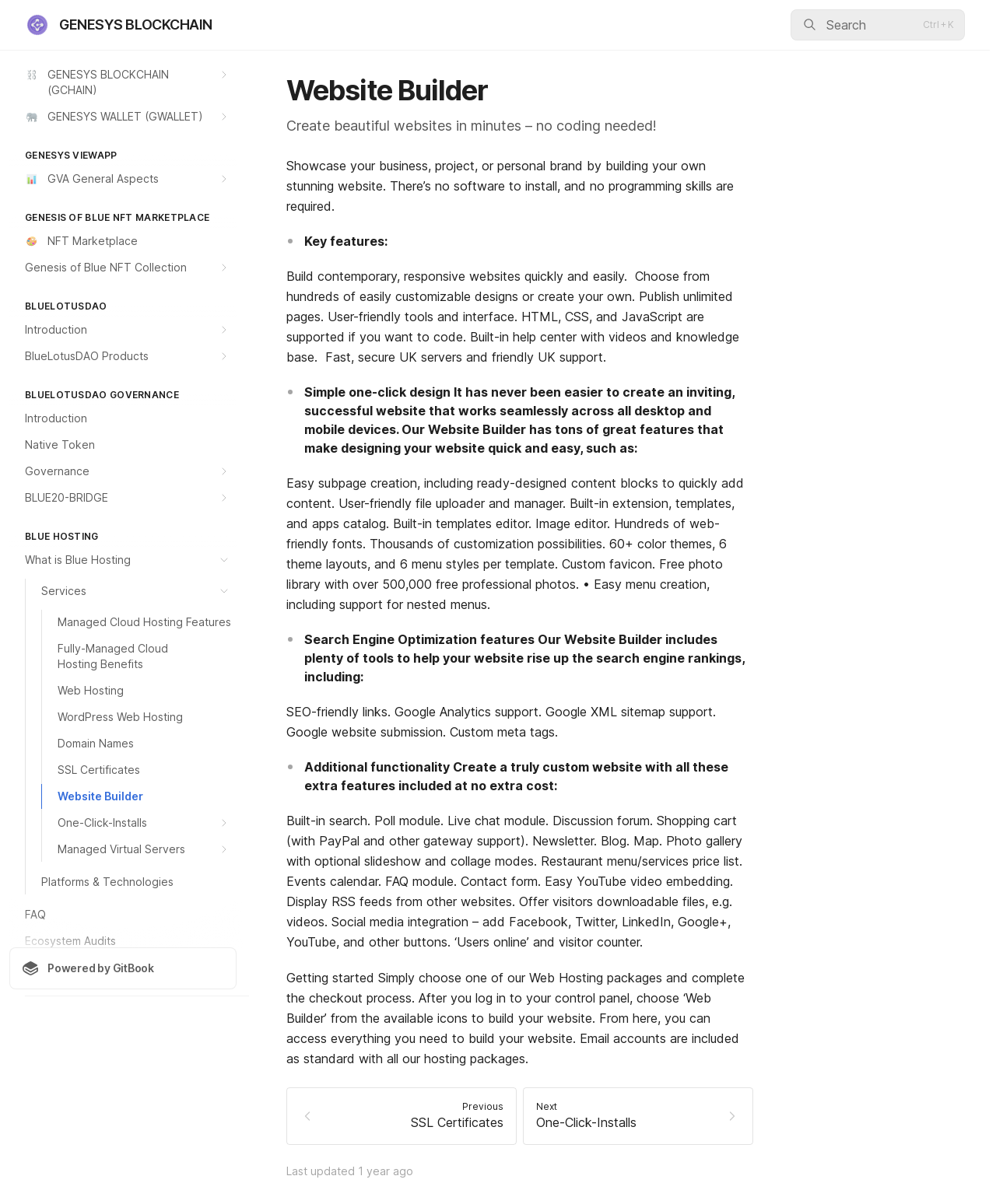Find the bounding box coordinates for the area you need to click to carry out the instruction: "Click the 'Website Builder' button". The coordinates should be four float numbers between 0 and 1, indicated as [left, top, right, bottom].

[0.288, 0.062, 0.756, 0.088]